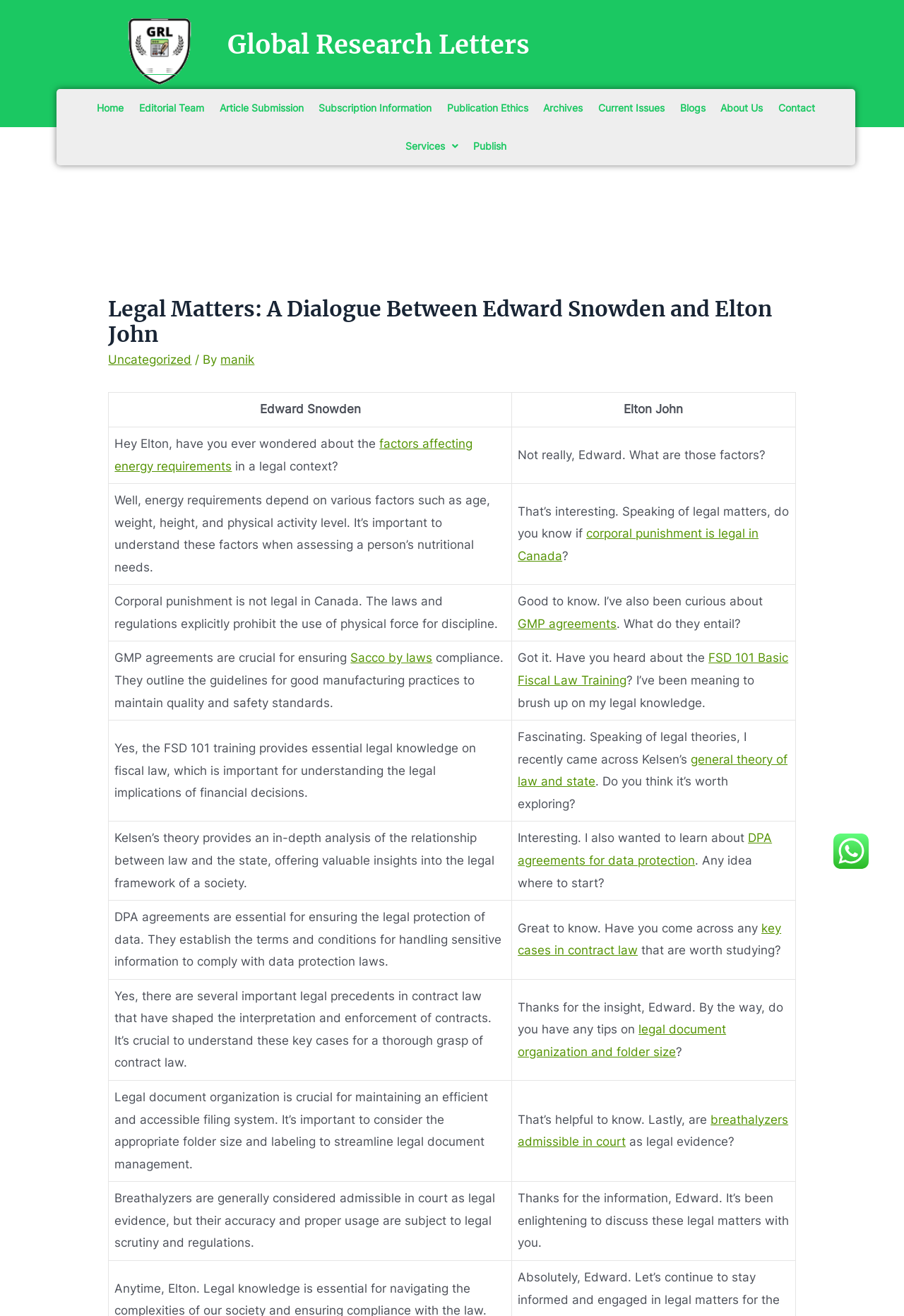Predict the bounding box for the UI component with the following description: "Sacco by laws".

[0.388, 0.495, 0.478, 0.505]